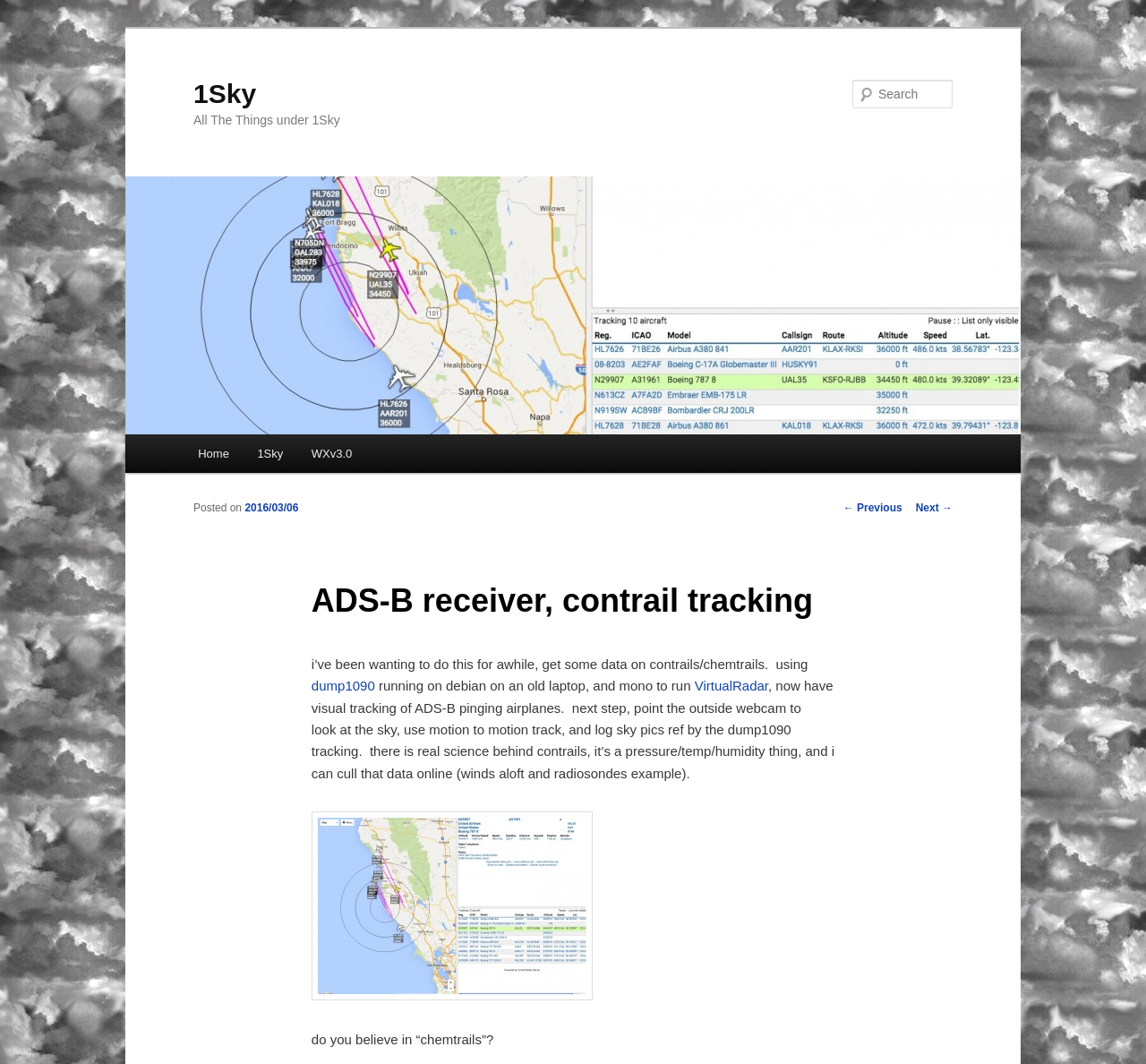Find and indicate the bounding box coordinates of the region you should select to follow the given instruction: "View image about adsb".

[0.272, 0.763, 0.517, 0.941]